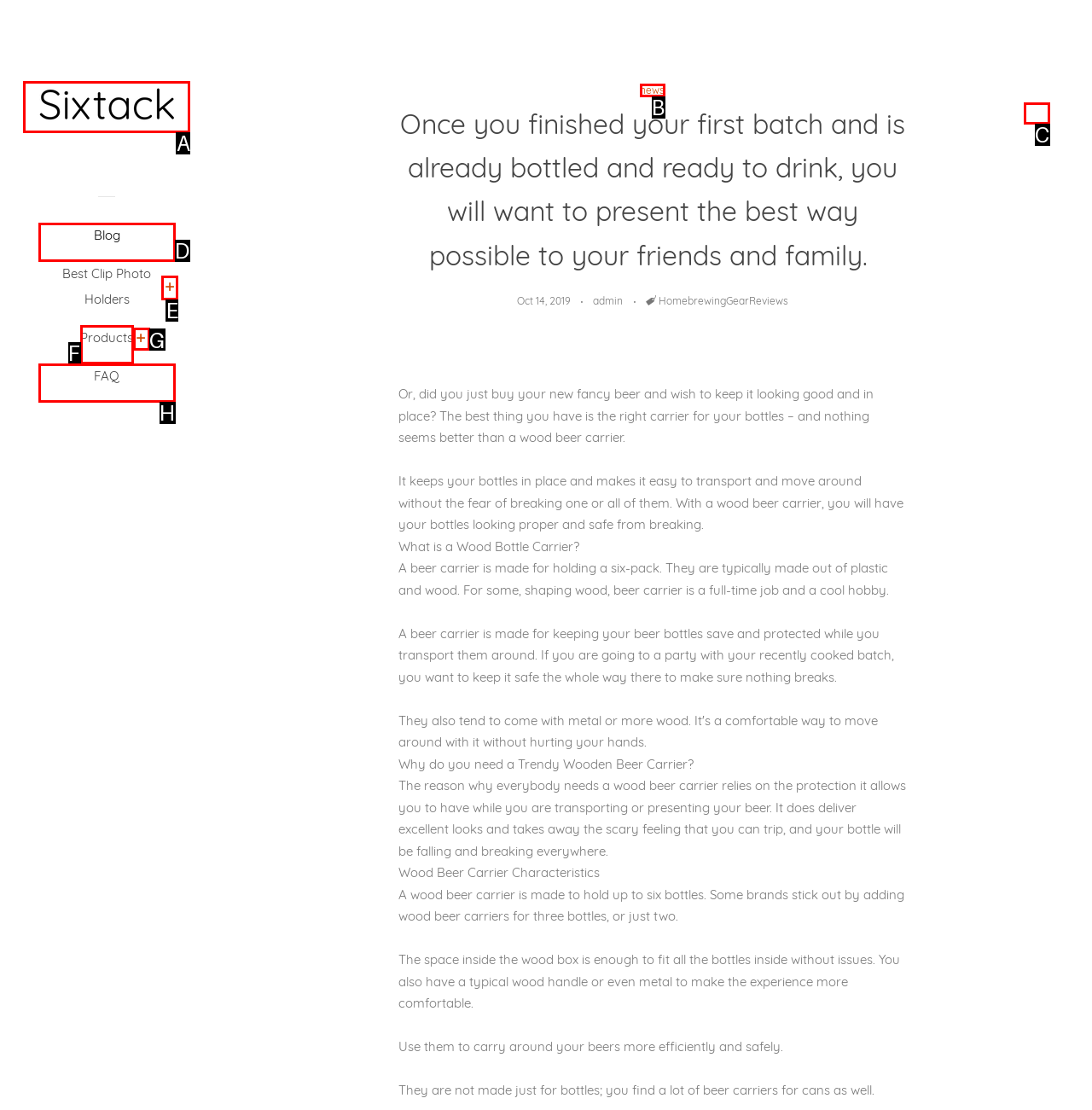Select the appropriate HTML element to click for the following task: Explore the 'Best Clip Photo Holders' menu
Answer with the letter of the selected option from the given choices directly.

E